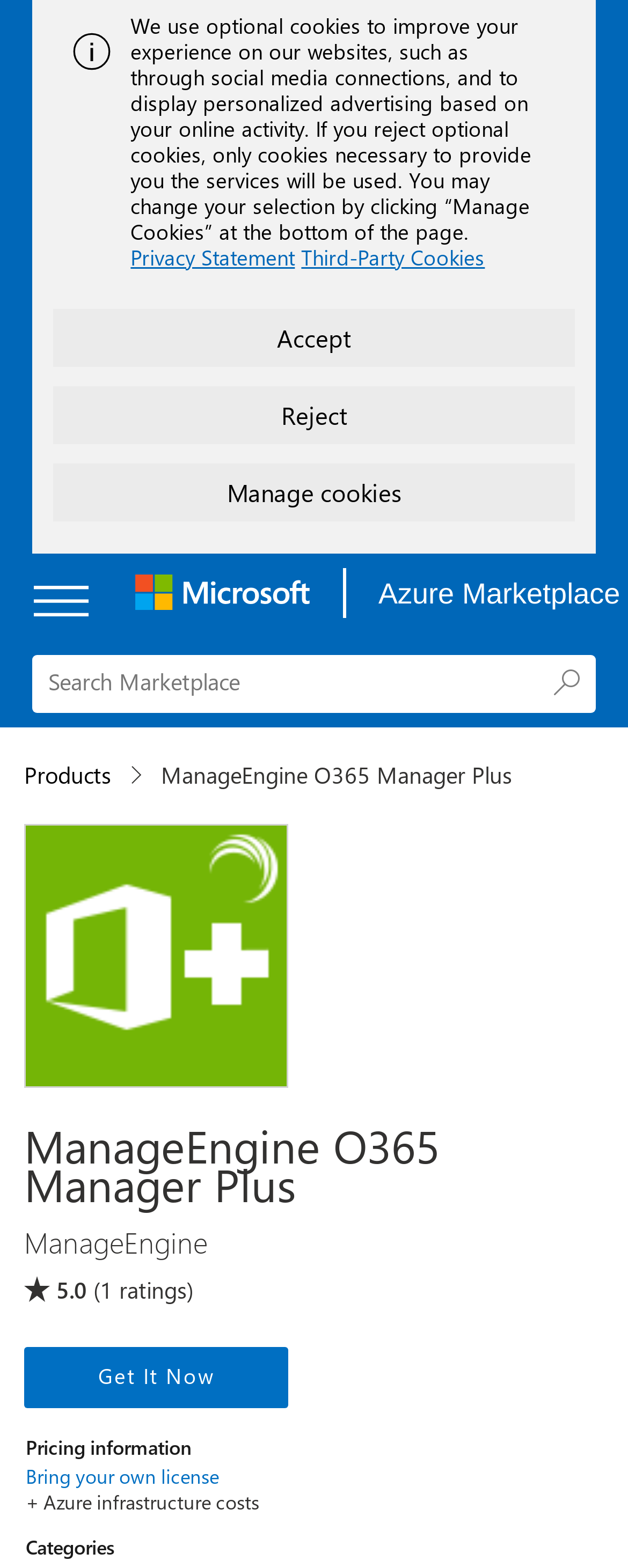Can you look at the image and give a comprehensive answer to the question:
What is the rating of ManageEngine O365 Manager Plus?

I found the rating by looking at the heading 'ManageEngine O365 Manager Plus ManageEngine ratings 5.0 (1 ratings)' which contains the rating information.